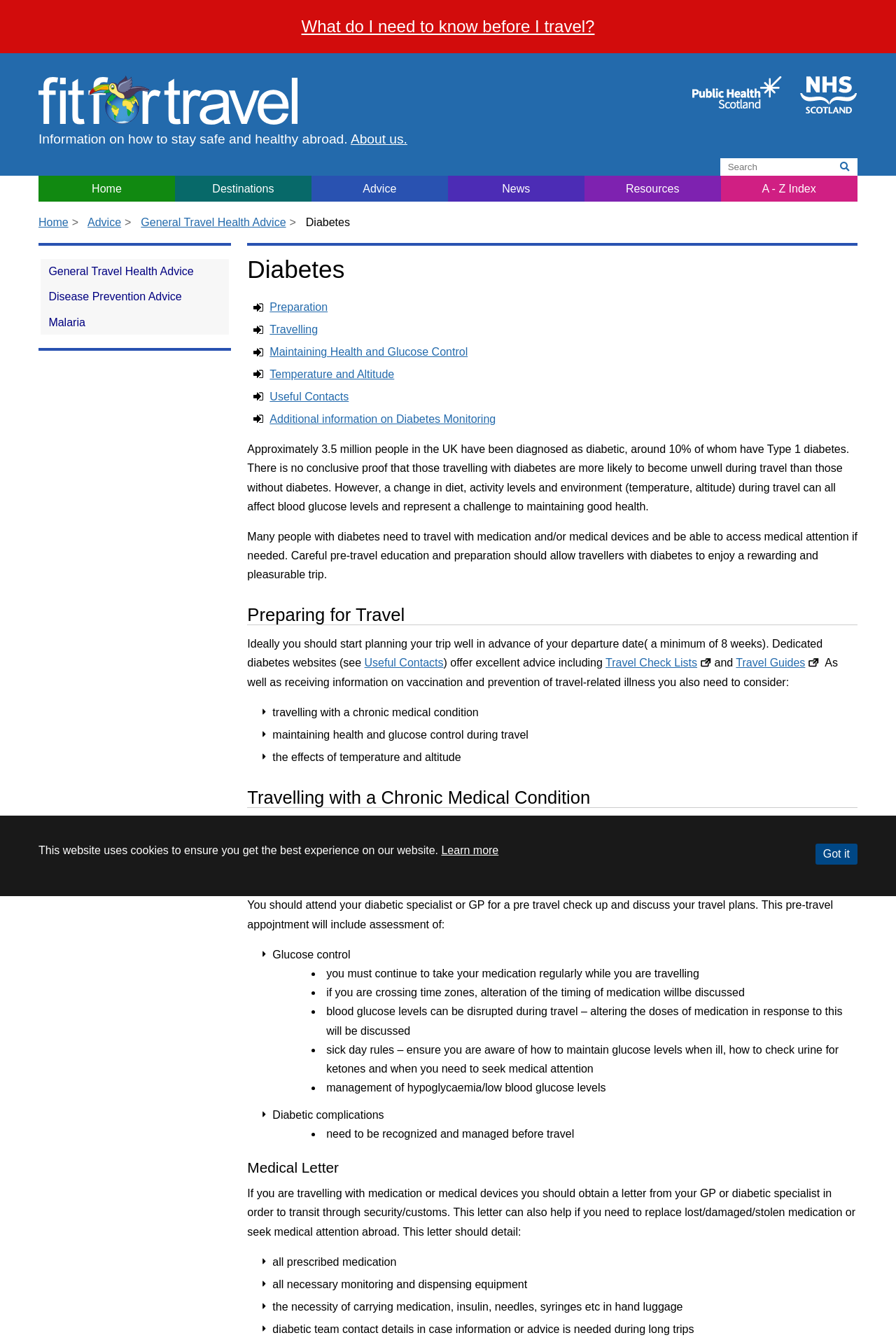Identify the bounding box coordinates for the region to click in order to carry out this instruction: "Search for something in the site search". Provide the coordinates using four float numbers between 0 and 1, formatted as [left, top, right, bottom].

[0.804, 0.118, 0.933, 0.131]